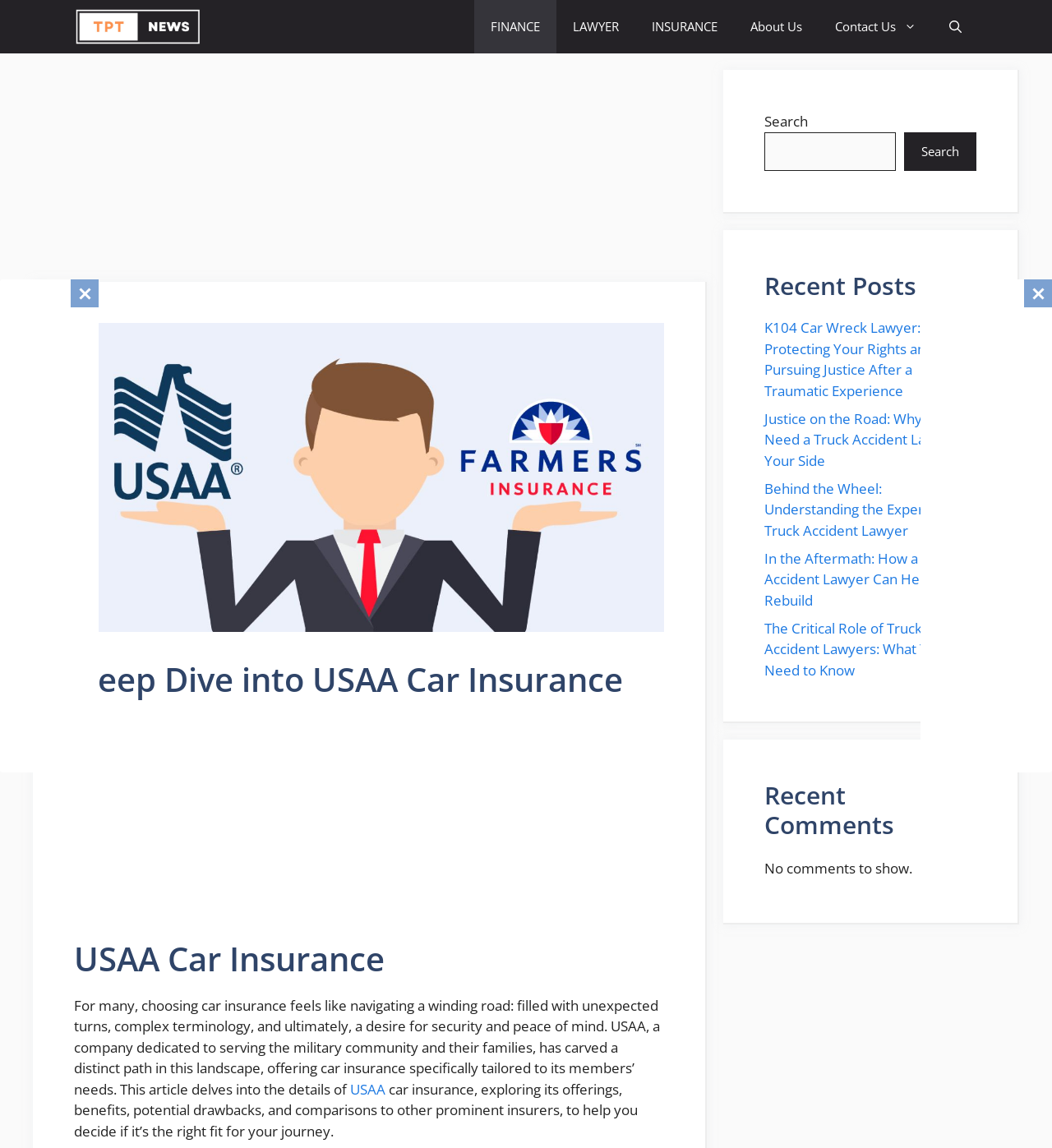What is the name of the insurance company discussed in this article?
Please respond to the question with as much detail as possible.

I found the answer by reading the static text in the article, which mentions 'USAA, a company dedicated to serving the military community and their families, has carved a distinct path in this landscape, offering car insurance specifically tailored to its members’ needs.'